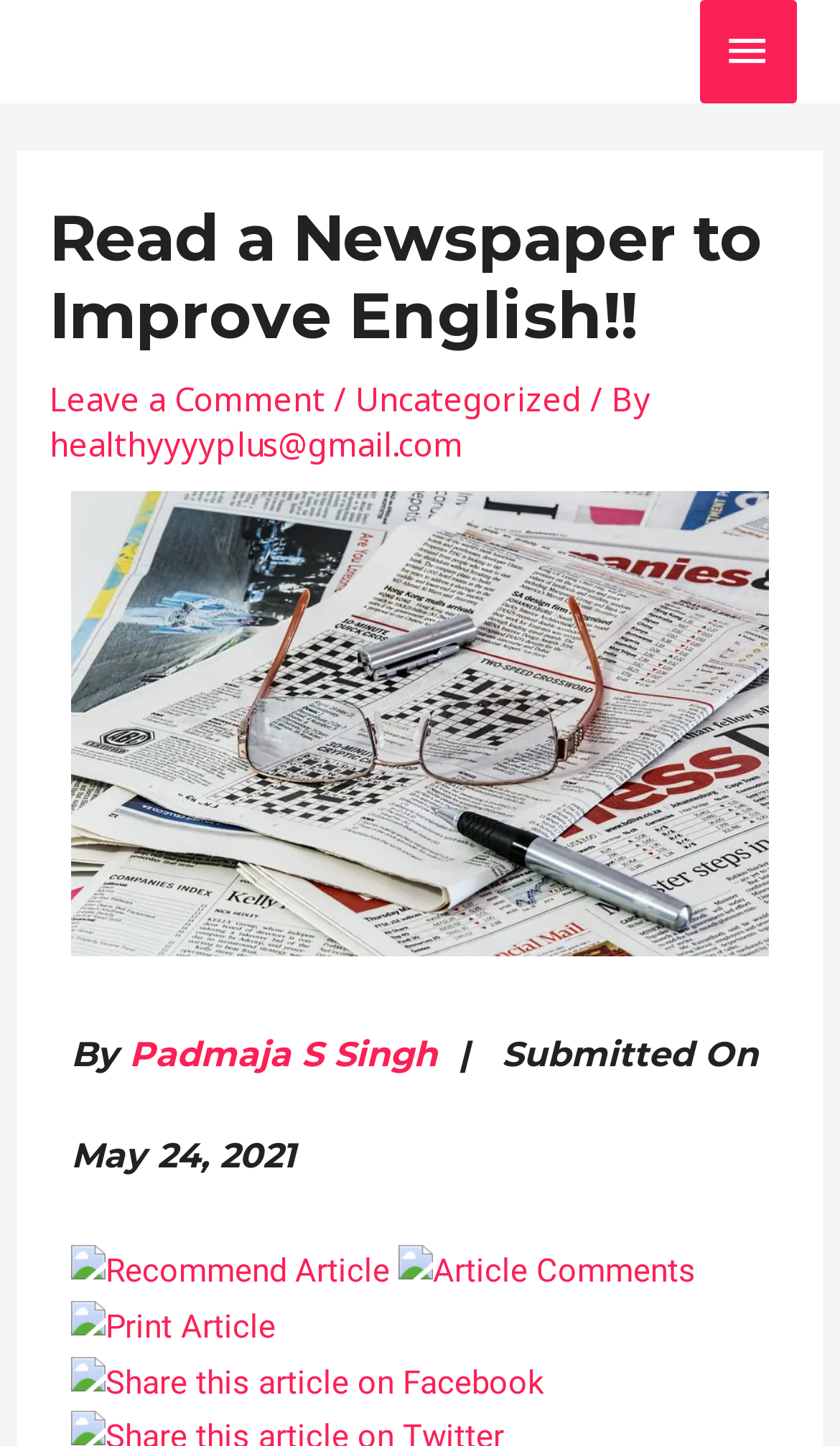Determine the coordinates of the bounding box that should be clicked to complete the instruction: "Print the article". The coordinates should be represented by four float numbers between 0 and 1: [left, top, right, bottom].

[0.085, 0.904, 0.328, 0.93]